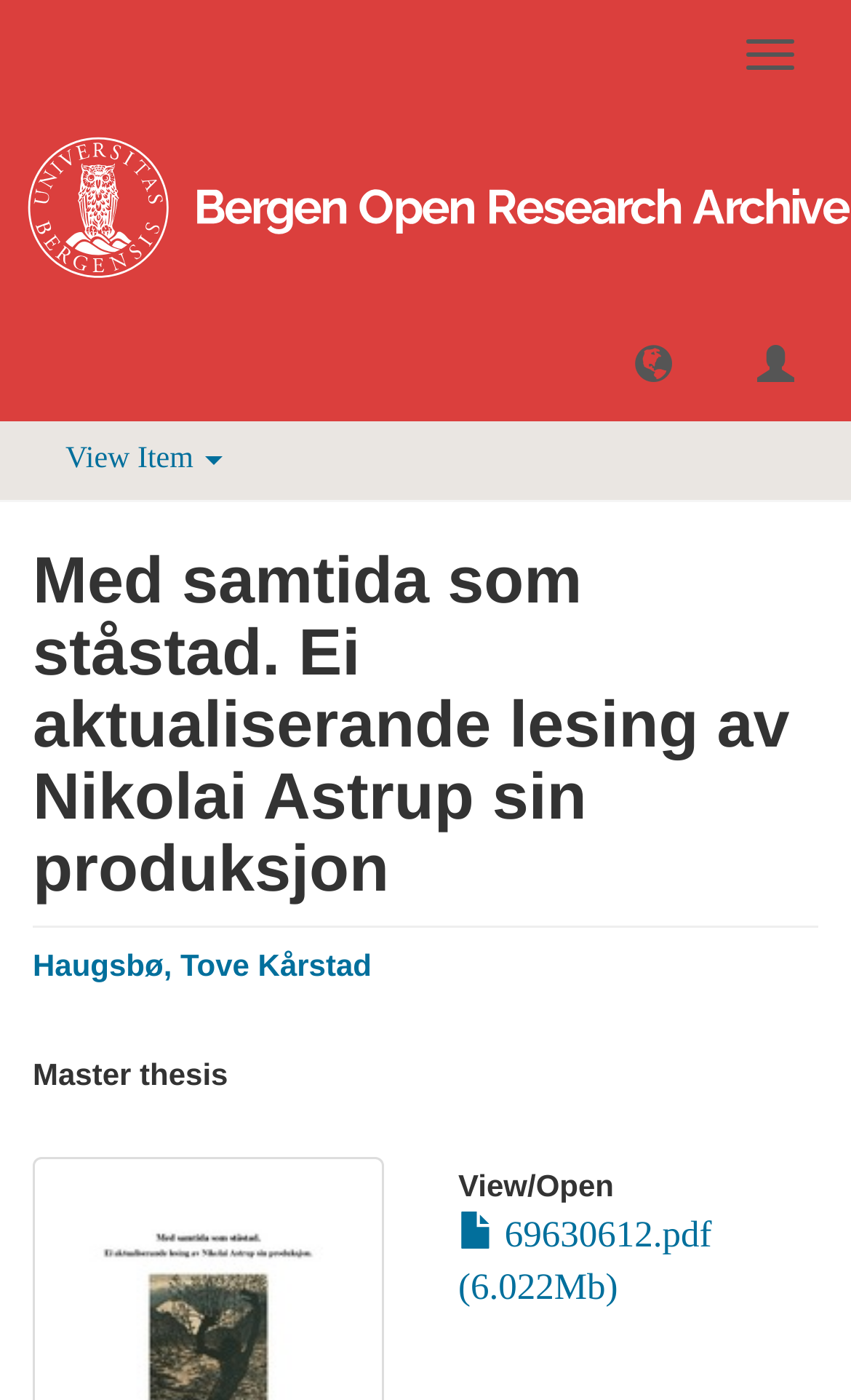What is the author of the thesis?
Examine the image and provide an in-depth answer to the question.

I found the author's name by looking at the heading 'Haugsbø, Tove Kårstad' which is a link, indicating that it is a clickable name, likely the author of the thesis.